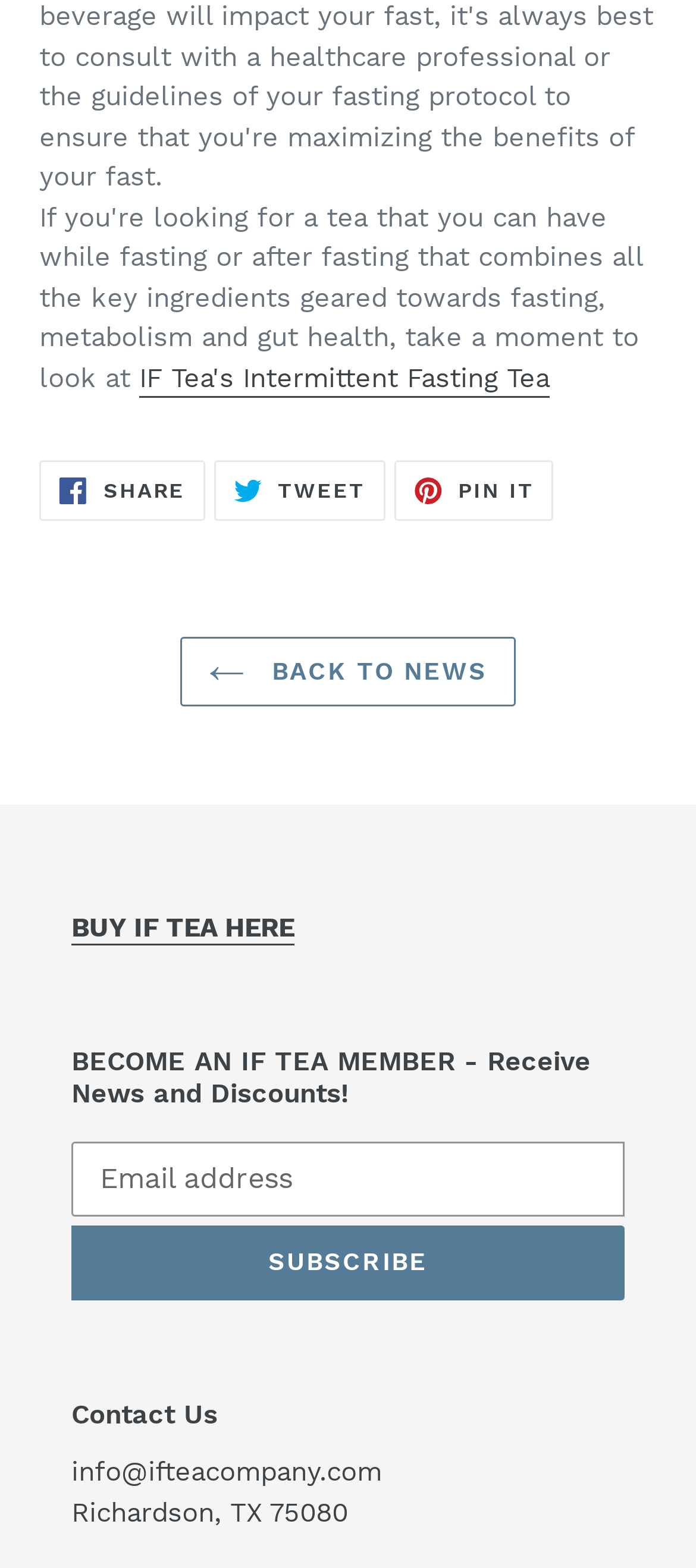What is the name of the tea product?
Look at the image and answer with only one word or phrase.

IF Tea